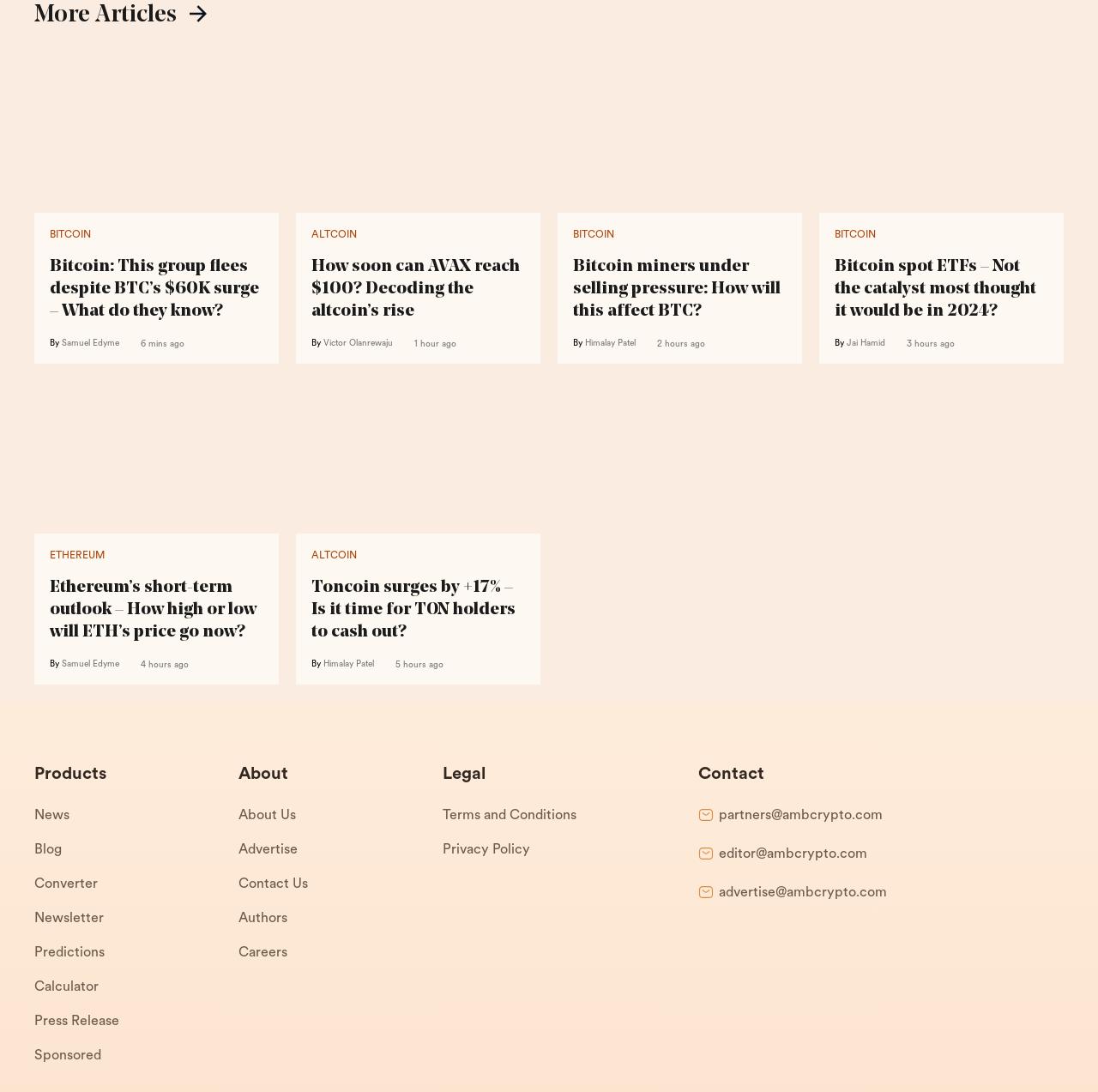Provide the bounding box coordinates of the section that needs to be clicked to accomplish the following instruction: "View the 'Bitcoin miners under selling pressure: How will this affect BTC?' article."

[0.522, 0.234, 0.716, 0.295]